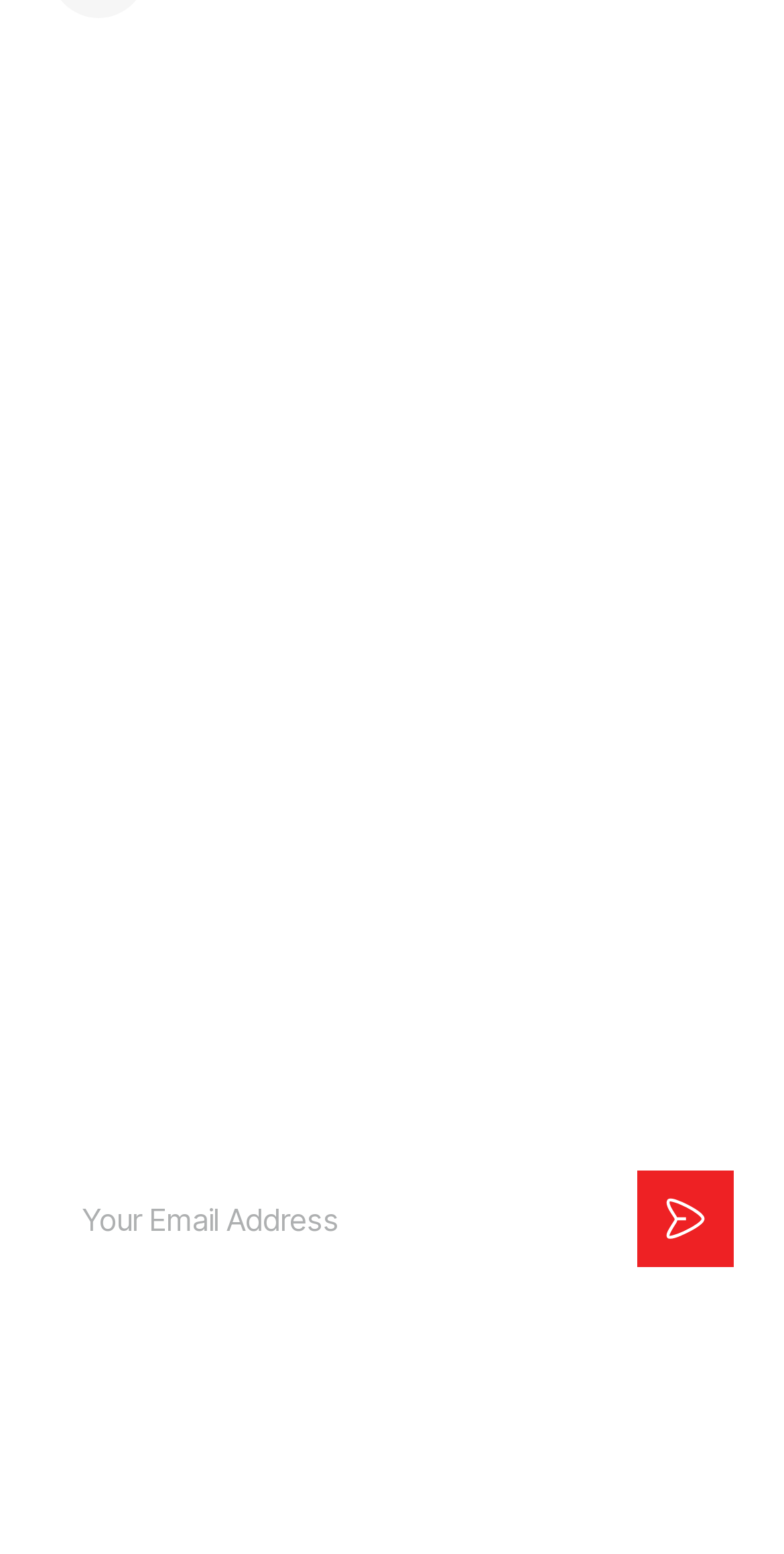Determine the bounding box coordinates of the clickable area required to perform the following instruction: "Advertise on the website". The coordinates should be represented as four float numbers between 0 and 1: [left, top, right, bottom].

[0.526, 0.519, 0.7, 0.548]